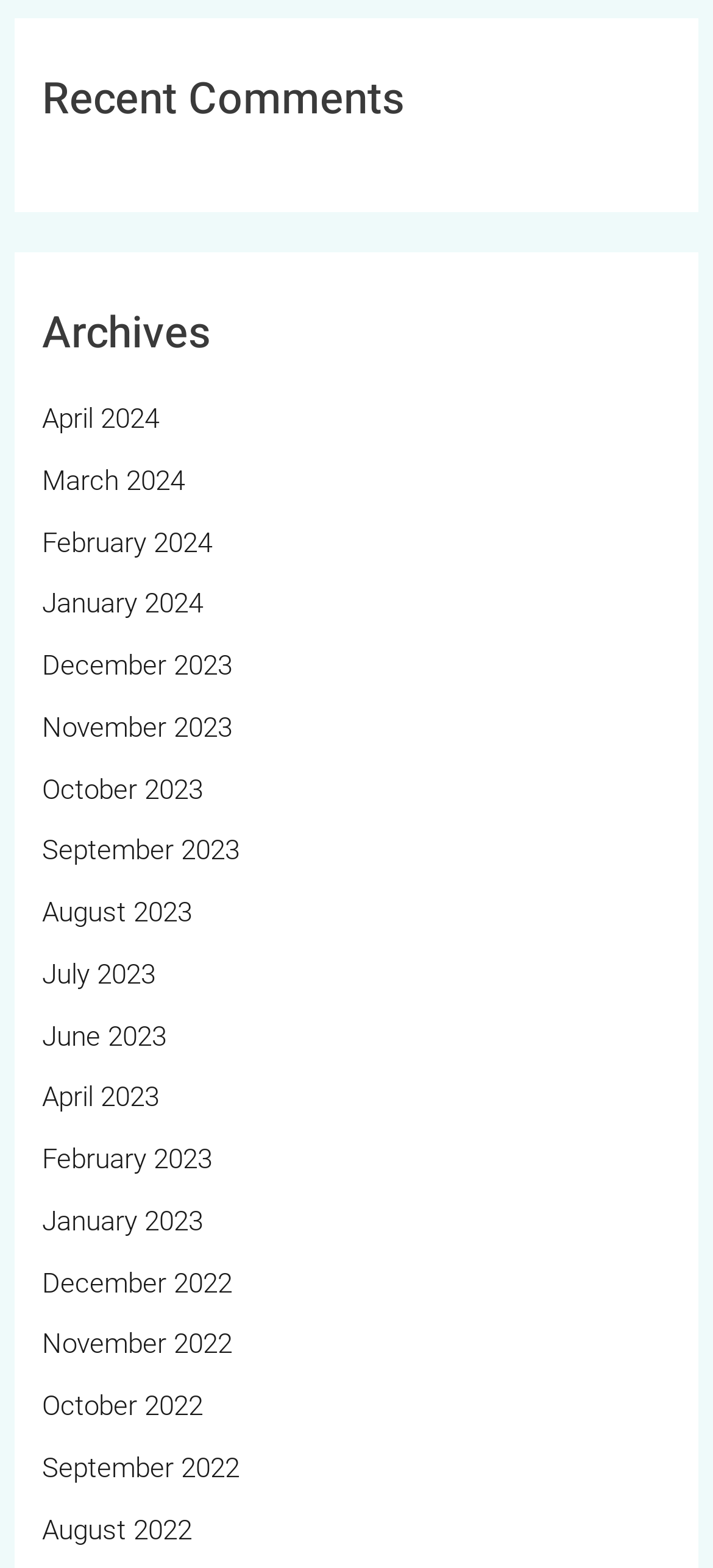What is the purpose of the Archives section?
Answer the question with detailed information derived from the image.

The Archives section contains a list of links to past months, suggesting that its purpose is to allow users to navigate to and access content from previous months.